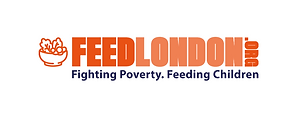What is the icon accompanying the text?
Please provide a single word or phrase as your answer based on the screenshot.

A bowl filled with fruits